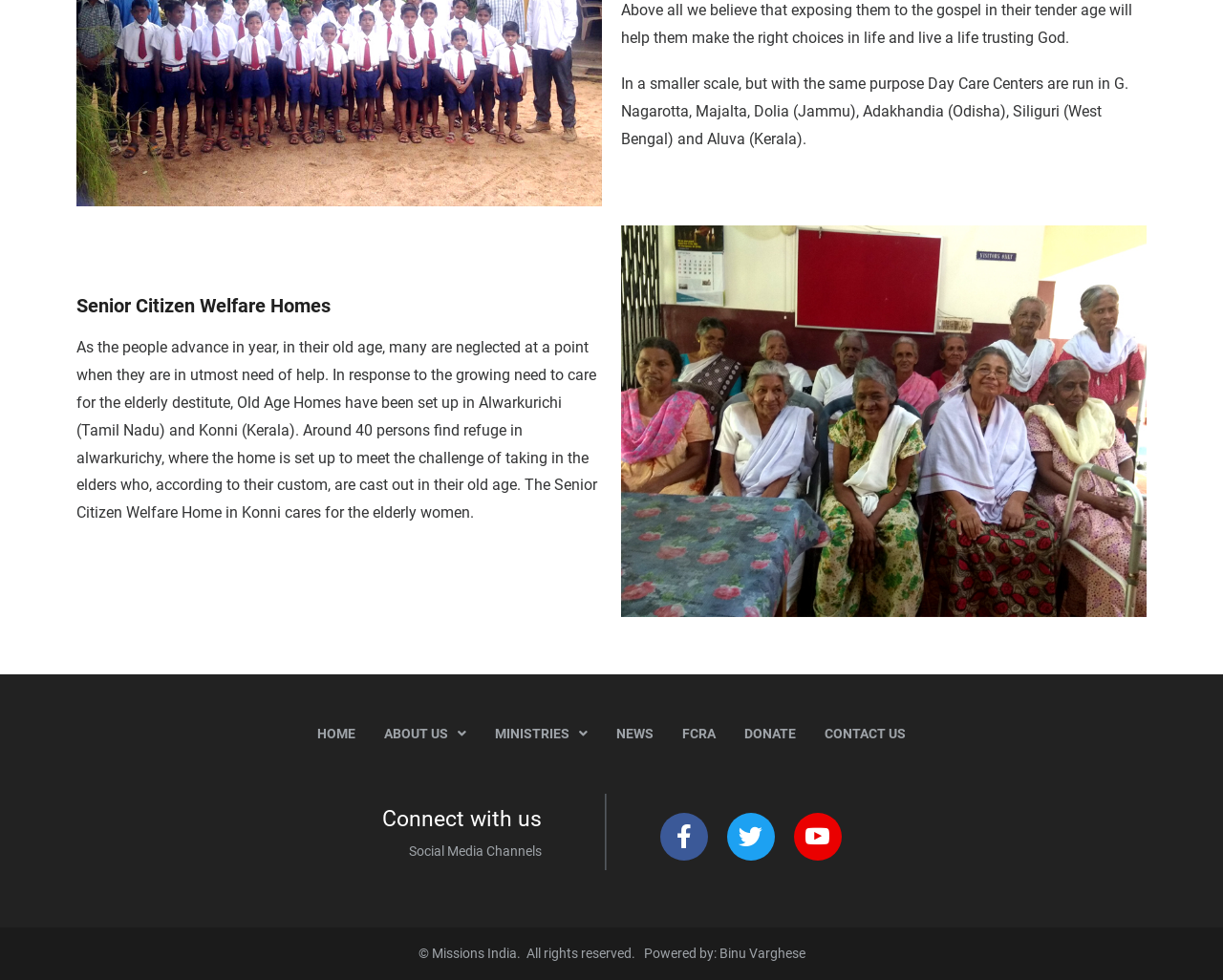How many persons find refuge in Alwarkurichi?
Based on the screenshot, answer the question with a single word or phrase.

Around 40